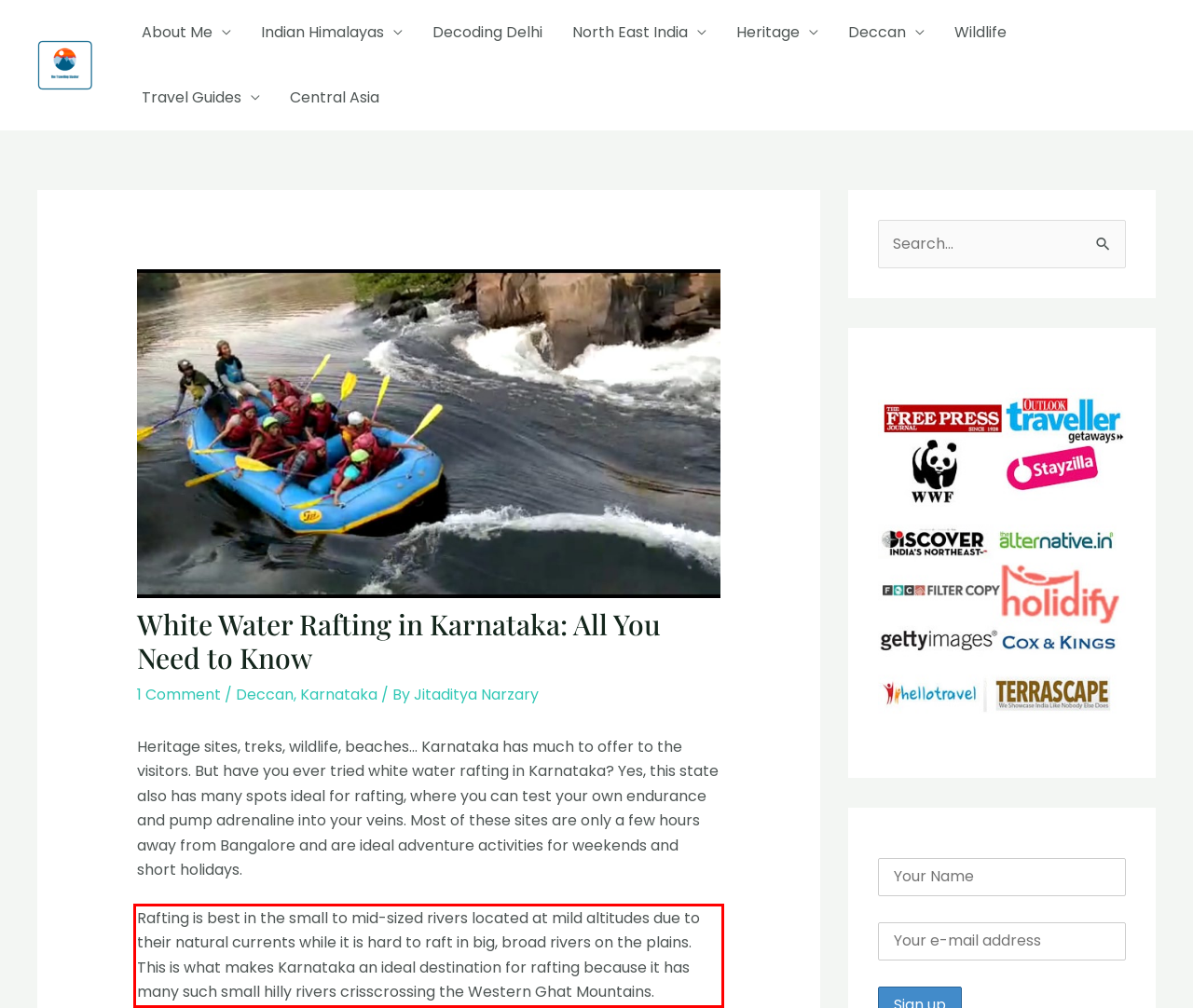You are presented with a screenshot containing a red rectangle. Extract the text found inside this red bounding box.

Rafting is best in the small to mid-sized rivers located at mild altitudes due to their natural currents while it is hard to raft in big, broad rivers on the plains. This is what makes Karnataka an ideal destination for rafting because it has many such small hilly rivers crisscrossing the Western Ghat Mountains.